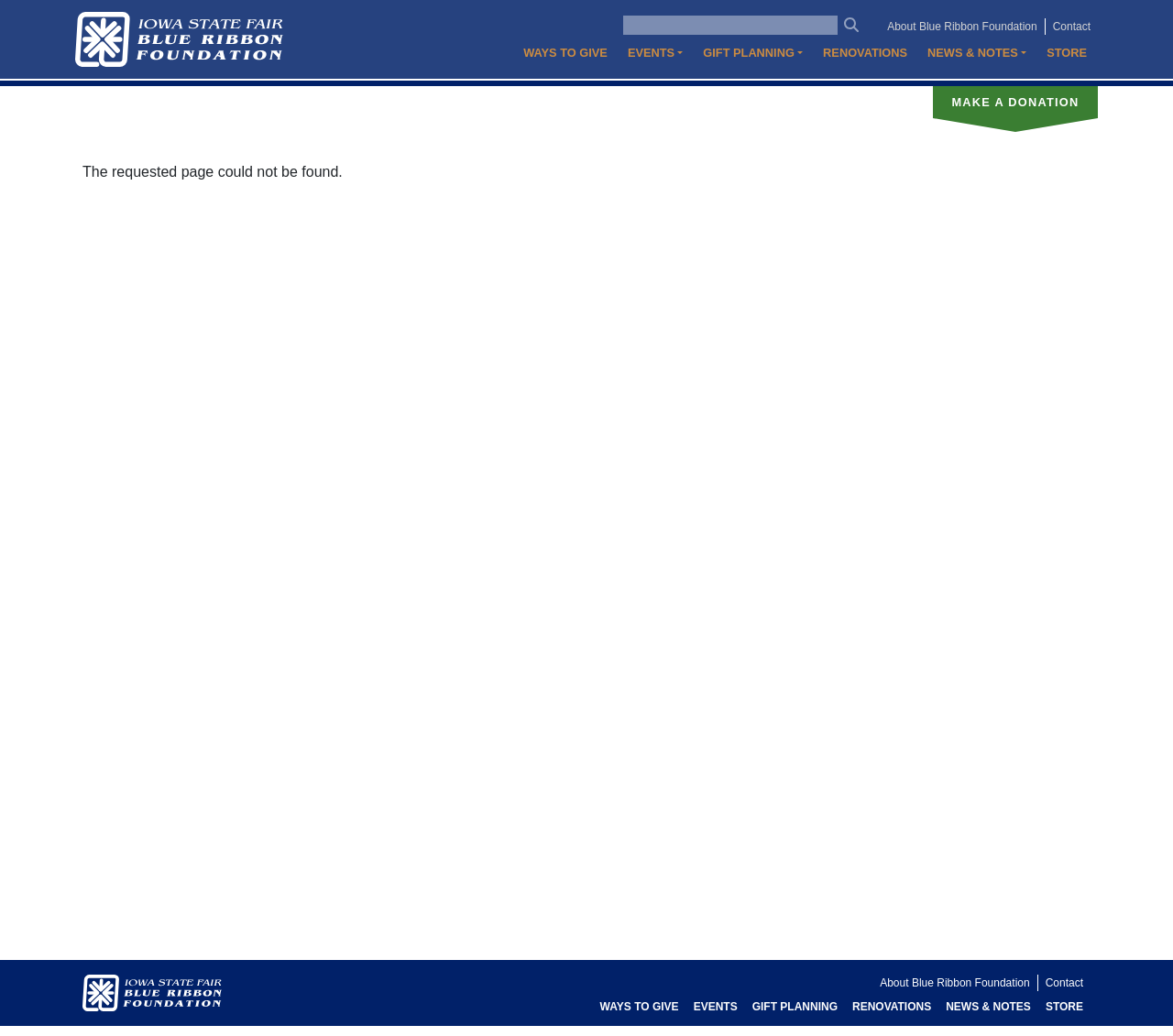What is the error message on the page?
Could you answer the question in a detailed manner, providing as much information as possible?

I found the error message by looking at the StaticText element with the text 'The requested page could not be found.' which is located at [0.07, 0.158, 0.292, 0.173] on the page.